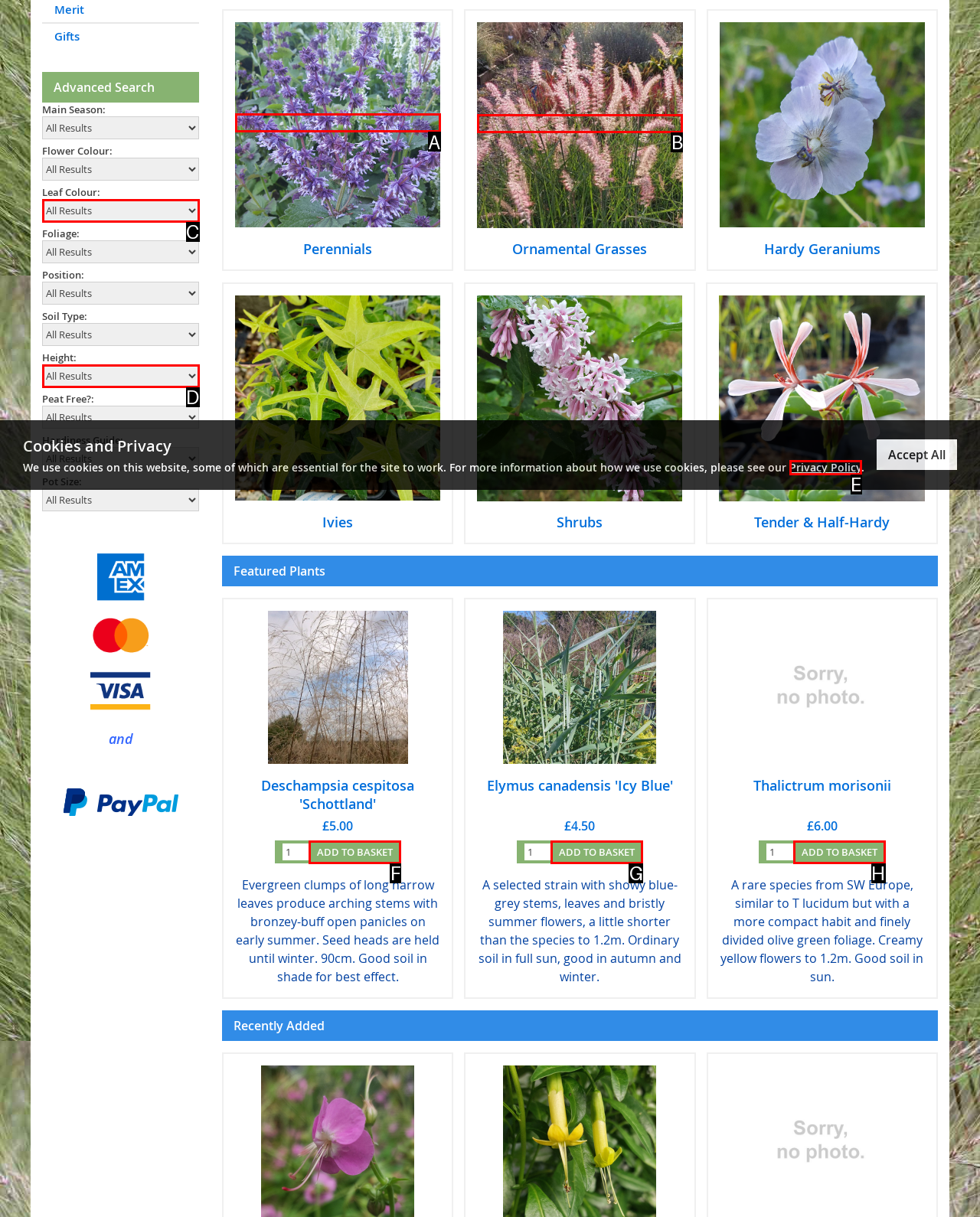Tell me the letter of the option that corresponds to the description: alt="Perennials"
Answer using the letter from the given choices directly.

A